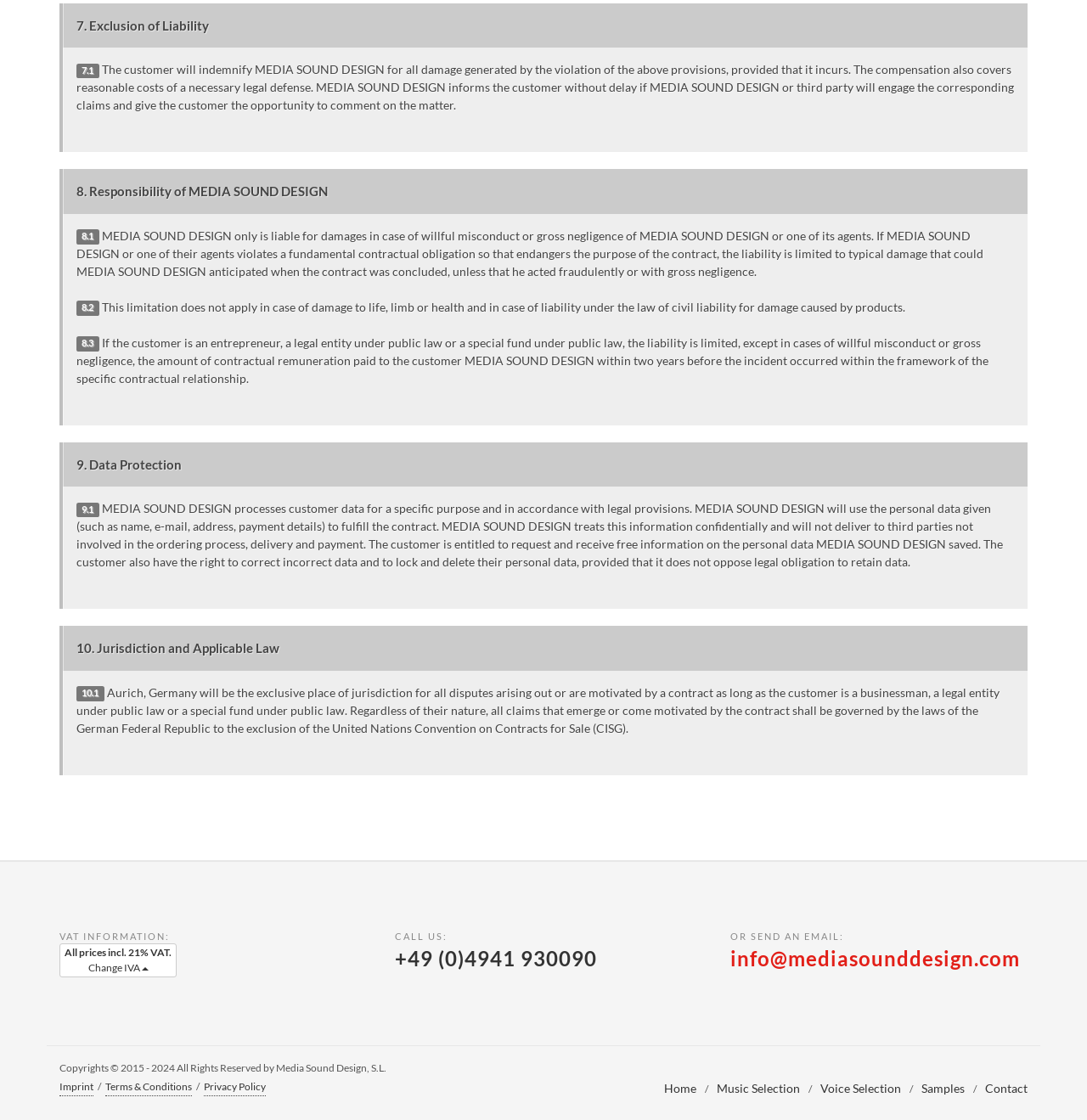Please predict the bounding box coordinates of the element's region where a click is necessary to complete the following instruction: "Call the phone number". The coordinates should be represented by four float numbers between 0 and 1, i.e., [left, top, right, bottom].

[0.363, 0.845, 0.549, 0.867]